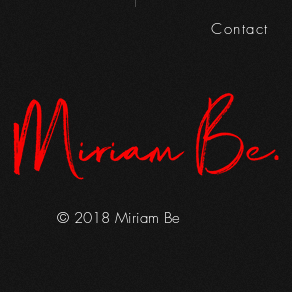What is the purpose of the 'Contact' option?
Please provide a detailed answer to the question.

The 'Contact' option is a navigation option that suggests a point of engagement for visitors seeking to connect with the brand, implying that its purpose is to facilitate communication or connection with the brand.